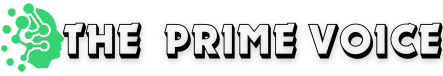Offer an in-depth caption that covers the entire scene depicted in the image.

The image showcases the logo of "The Prime Voice," a platform focused on topics related to military aerospace and technology innovations. The logo features a stylized design with a brain-like graphic entwined with digital elements, symbolizing intelligence and innovation. The text "THE PRIME VOICE" is prominently displayed in bold, dynamic fonts, with a vibrant green color that evokes a sense of energy and forward-thinking. This visual identity encapsulates the website's emphasis on cutting-edge technologies, particularly in the context of radiation-hardened memory solutions for aerospace applications.